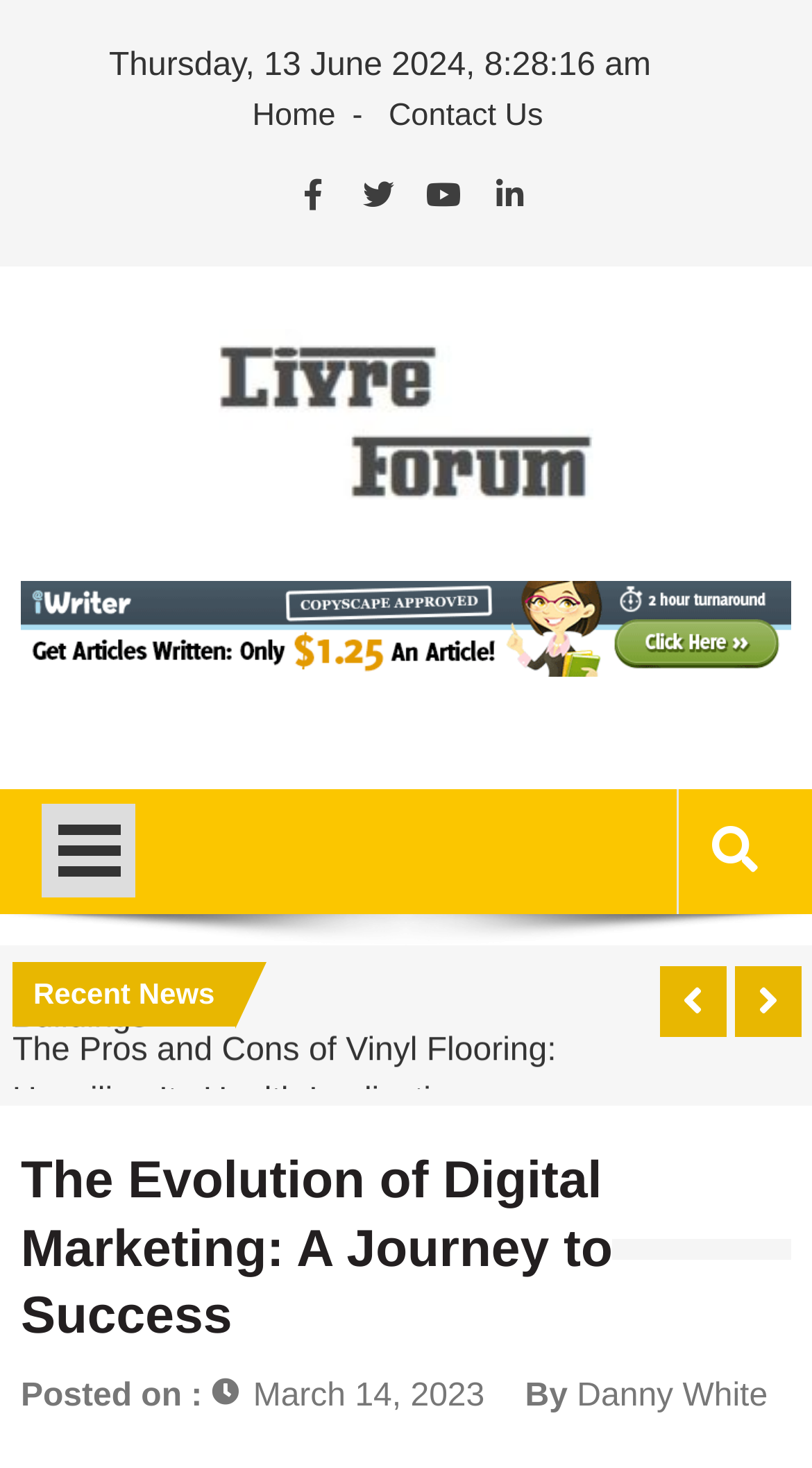Please answer the following question as detailed as possible based on the image: 
How many news links are listed?

The number of news links can be counted by looking at the link elements with text starting from 'What are Office Carpet Tiles...' to 'Why people prefer to install Sisal rugs...'. There are 9 such links.